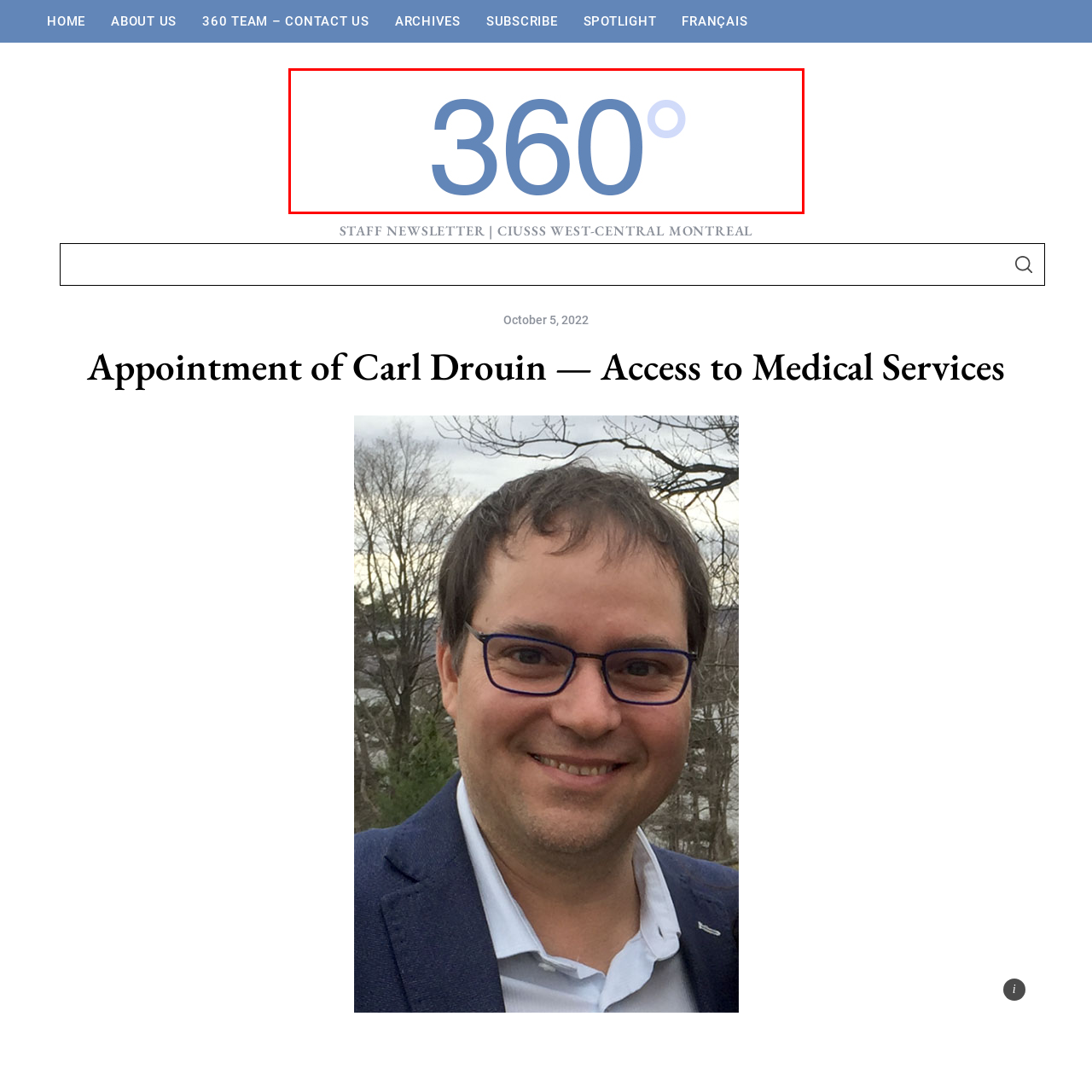Look at the area highlighted in the red box, What is the tone of the design in the image? Please provide an answer in a single word or phrase.

professional